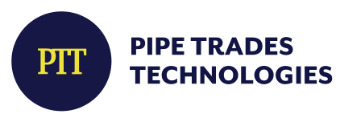Please reply to the following question with a single word or a short phrase:
What is the focus of the organization?

Training and certification